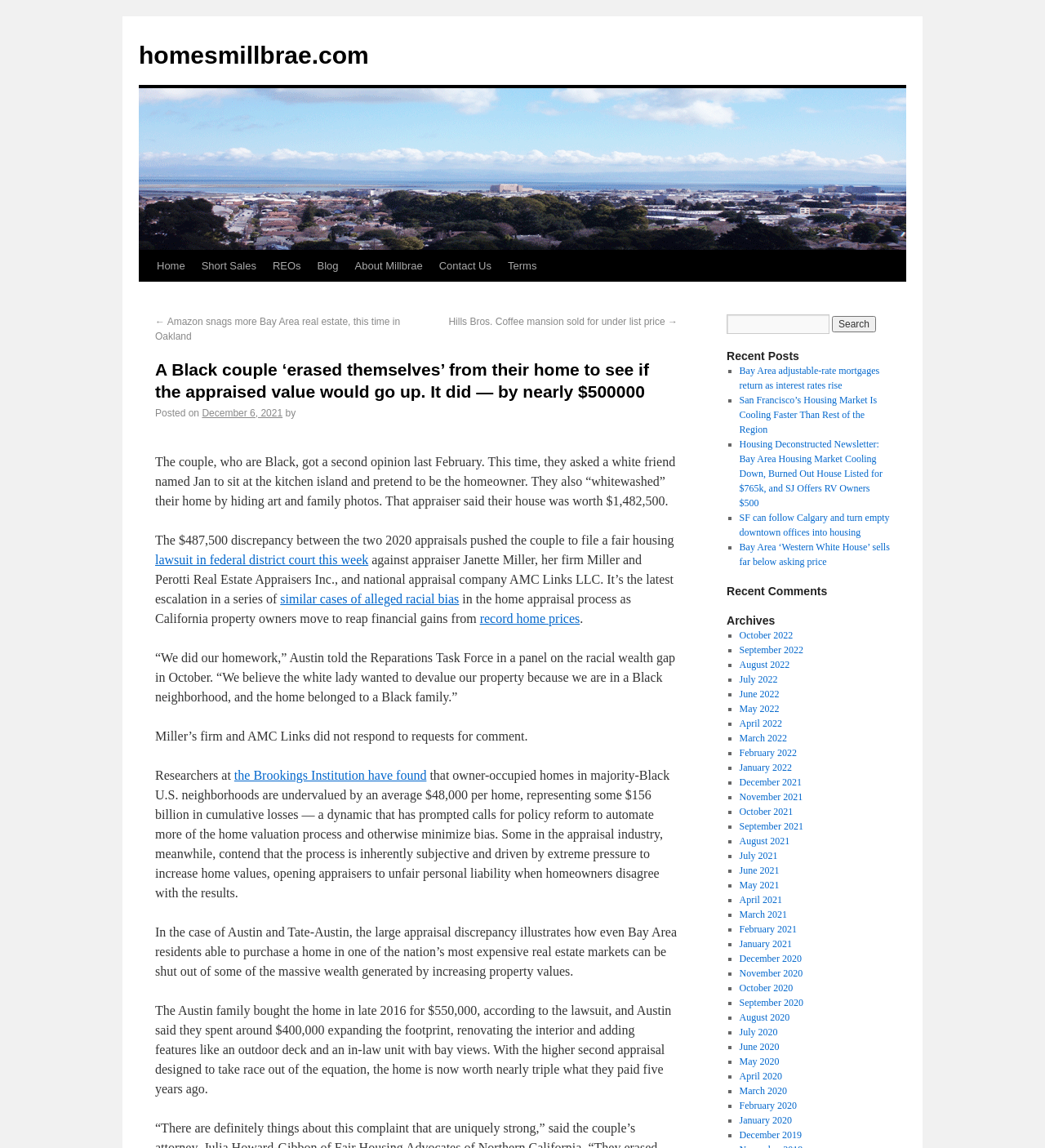Determine the bounding box coordinates in the format (top-left x, top-left y, bottom-right x, bottom-right y). Ensure all values are floating point numbers between 0 and 1. Identify the bounding box of the UI element described by: Contact Us

[0.412, 0.218, 0.478, 0.245]